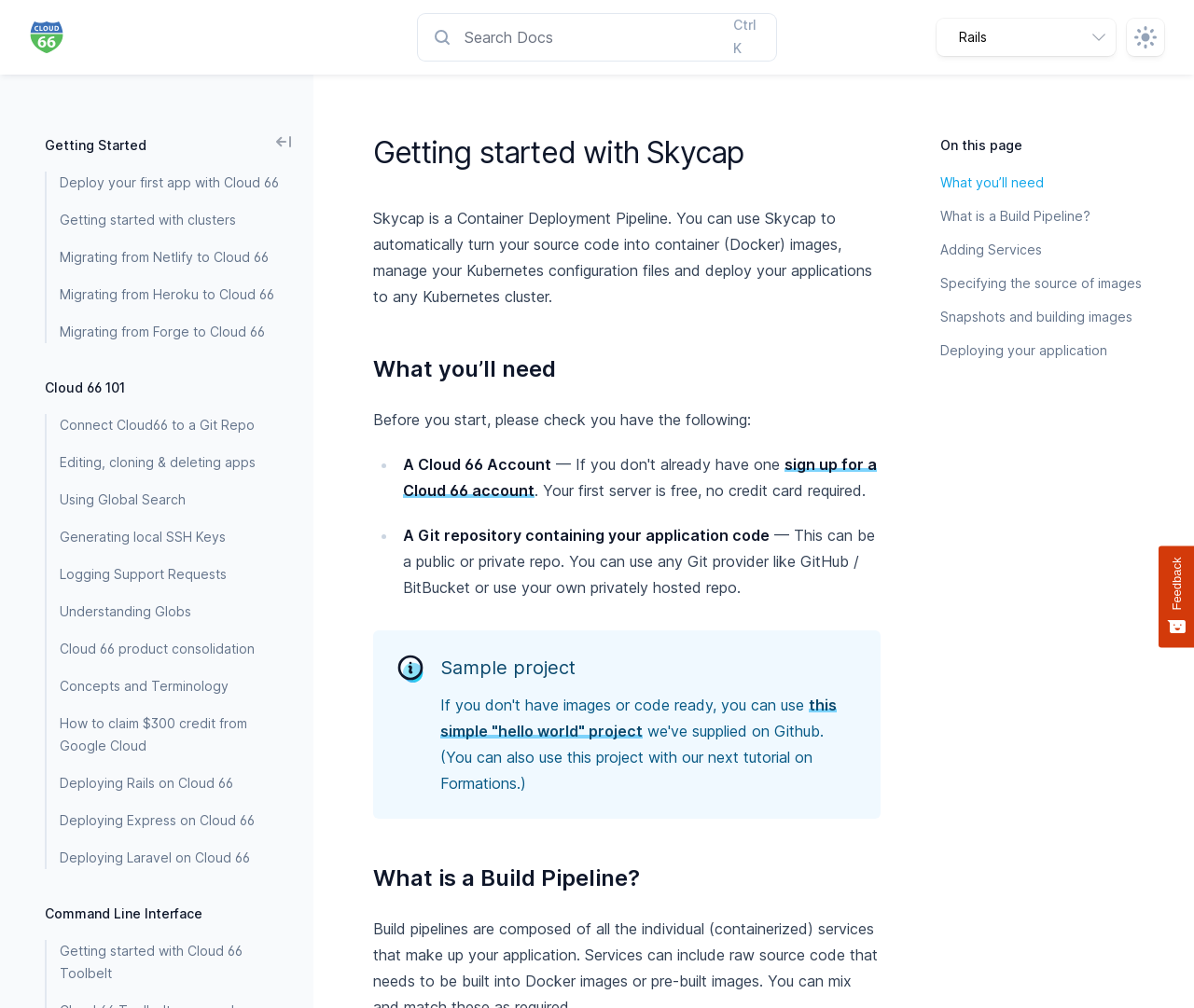What is the theme system mentioned in the webpage?
Based on the screenshot, provide your answer in one word or phrase.

Rails